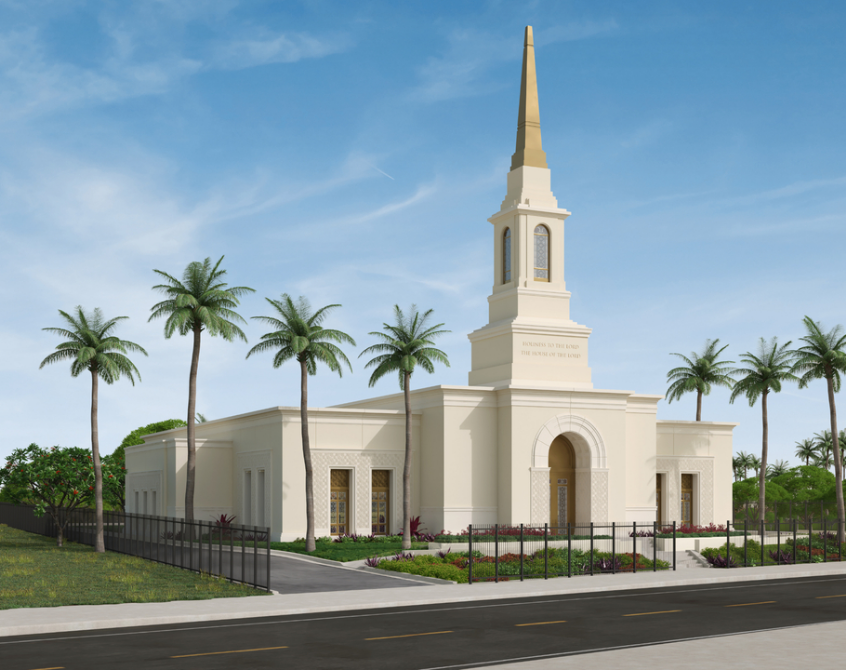Using the information in the image, give a comprehensive answer to the question: 
What is the color of the sky in the image?

The caption sets the scene against a clear blue sky, reflecting a serene and inviting atmosphere for all who visit.